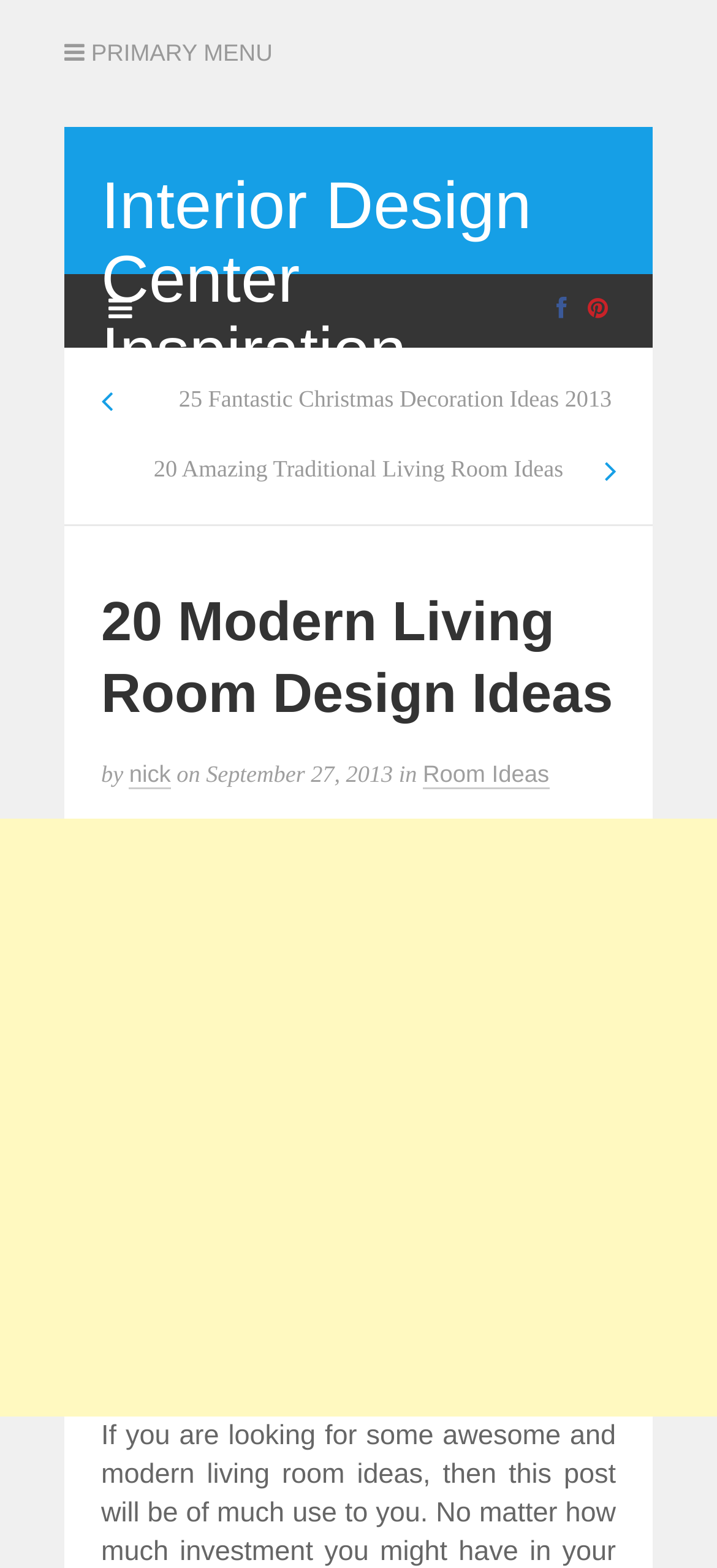Determine the bounding box coordinates of the section to be clicked to follow the instruction: "Visit Interior Design Center Inspiration". The coordinates should be given as four float numbers between 0 and 1, formatted as [left, top, right, bottom].

[0.141, 0.107, 0.741, 0.248]